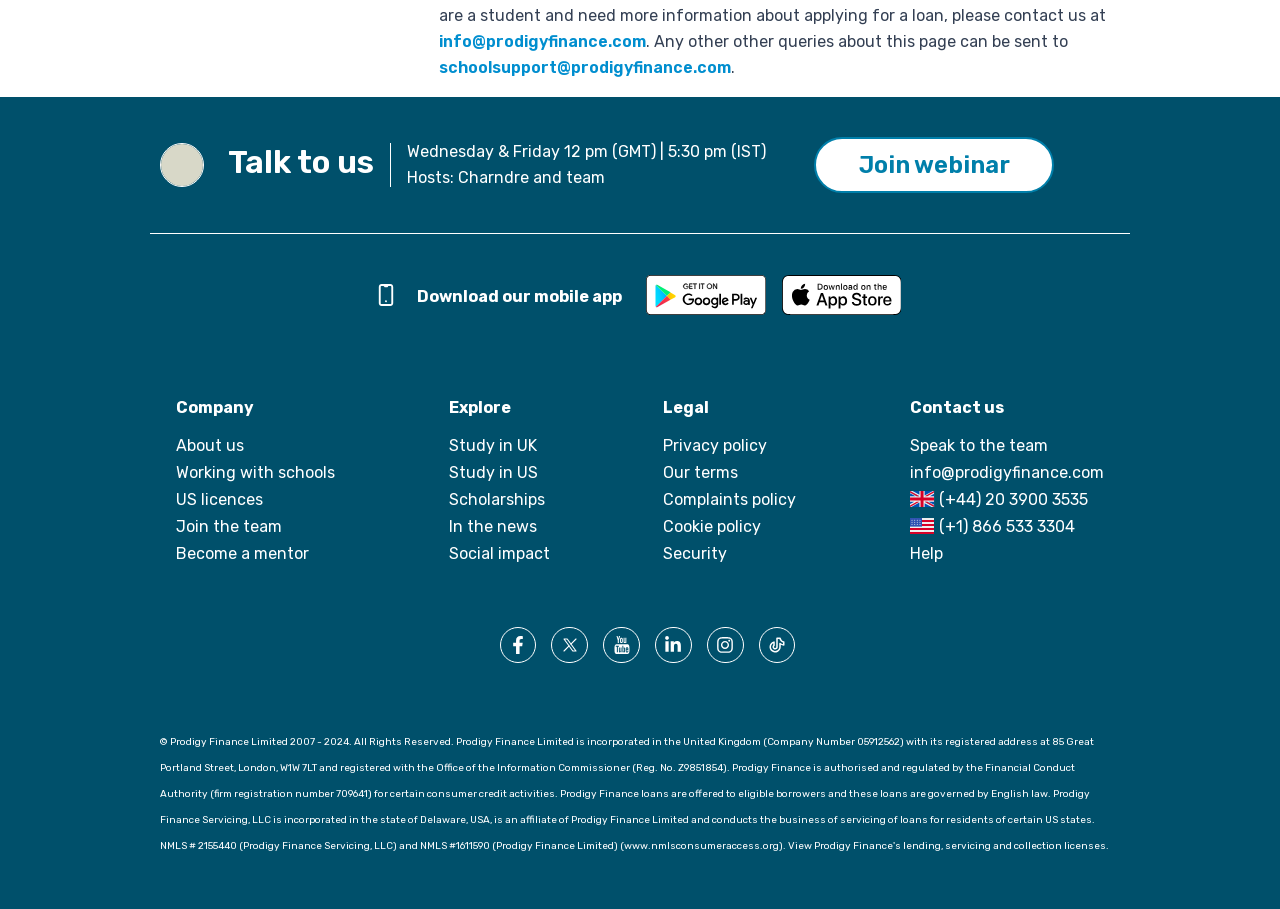Please find the bounding box coordinates of the element that must be clicked to perform the given instruction: "Download the mobile app". The coordinates should be four float numbers from 0 to 1, i.e., [left, top, right, bottom].

[0.326, 0.316, 0.486, 0.337]